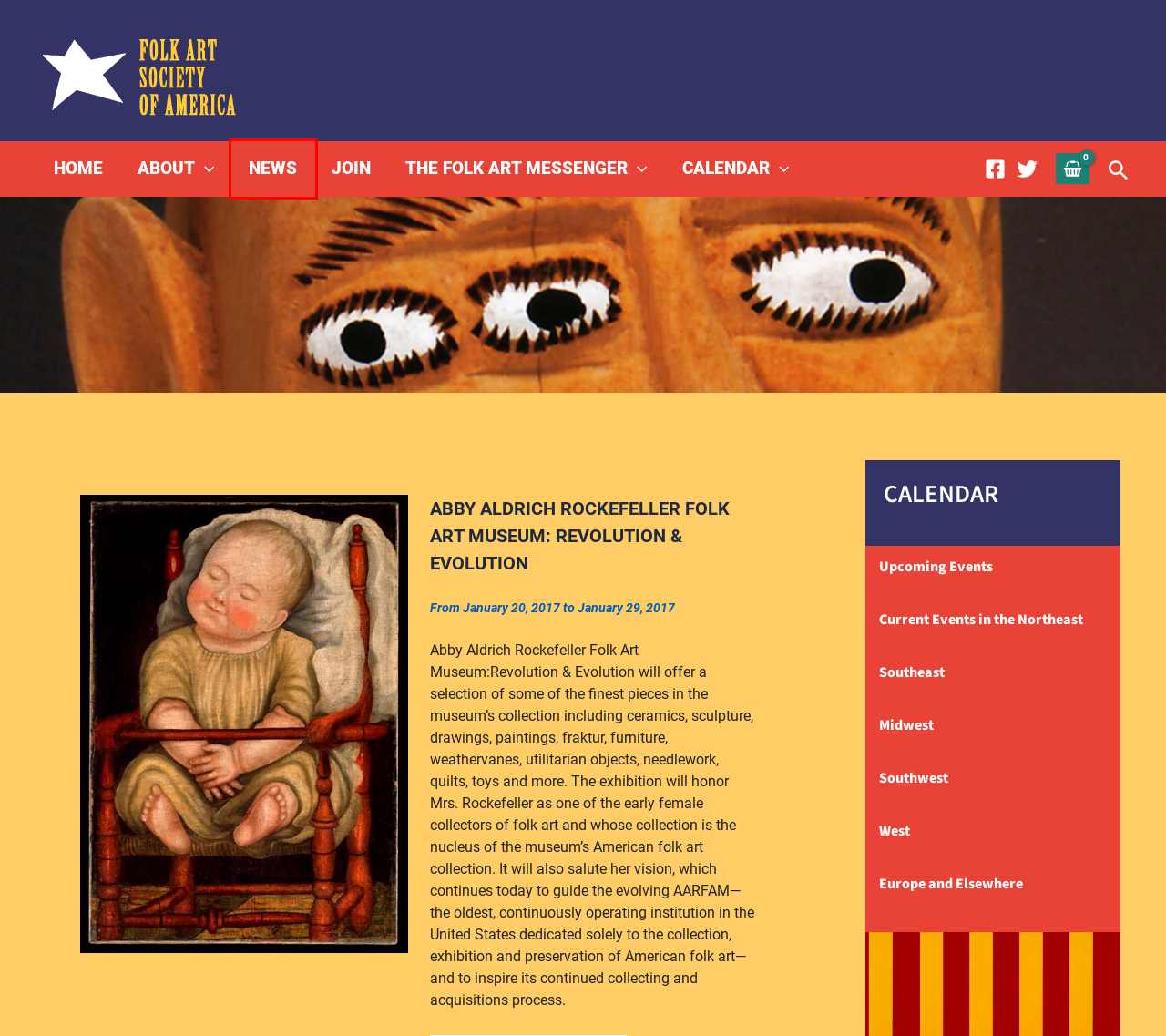You are presented with a screenshot of a webpage with a red bounding box. Select the webpage description that most closely matches the new webpage after clicking the element inside the red bounding box. The options are:
A. Cart – Folk Art Society of America
B. Current Events in the Southwest – Folk Art Society of America
C. Events – Folk Art Society of America
D. Current Events in the West – Folk Art Society of America
E. News – Folk Art Society of America
F. Current Events in the Midwest – Folk Art Society of America
G. Join the Folk Art Society – Folk Art Society of America
H. THE FOLK ART MESSENGER – Folk Art Society of America

E